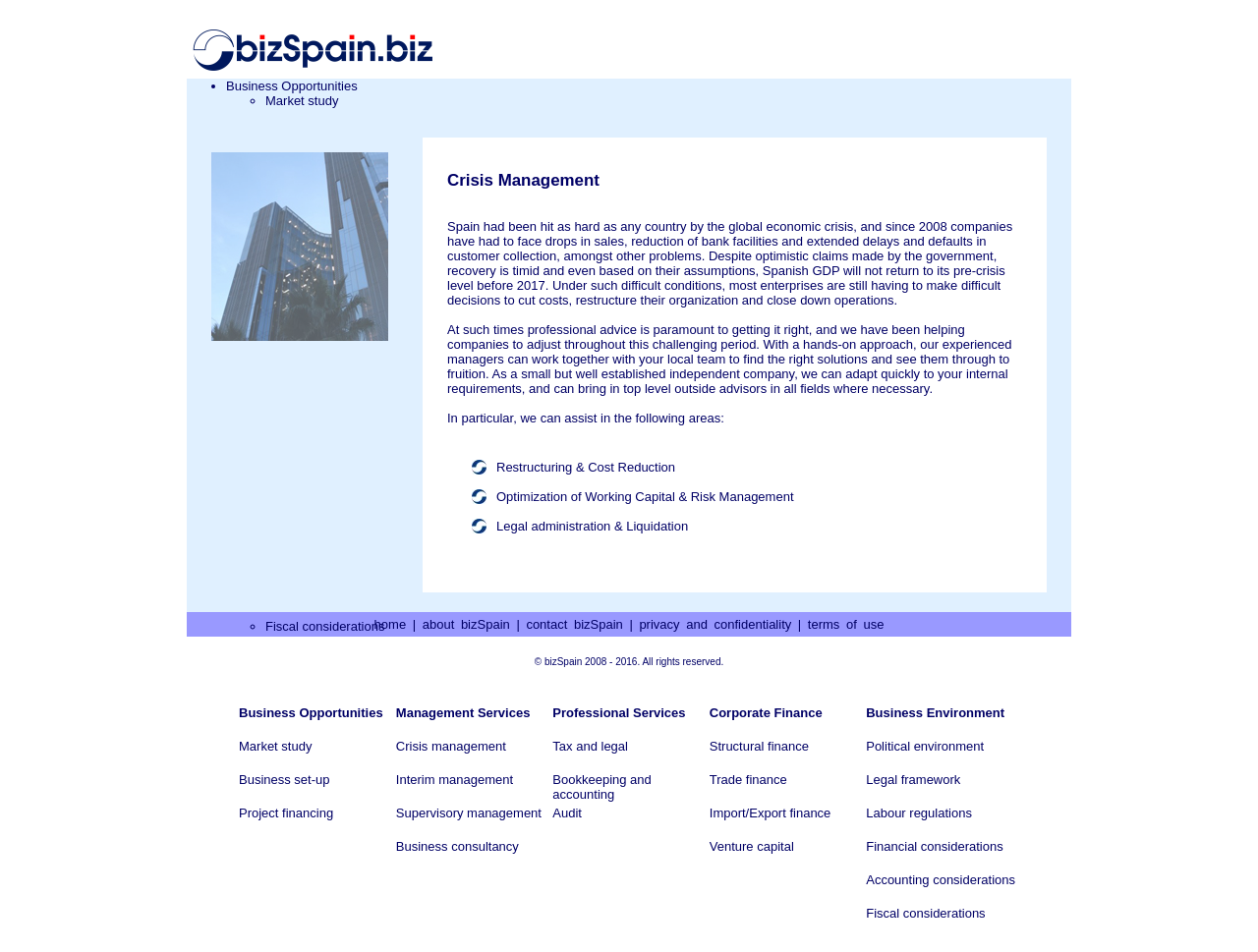Please identify the bounding box coordinates of the region to click in order to complete the given instruction: "Read about Crisis Management". The coordinates should be four float numbers between 0 and 1, i.e., [left, top, right, bottom].

[0.355, 0.18, 0.816, 0.2]